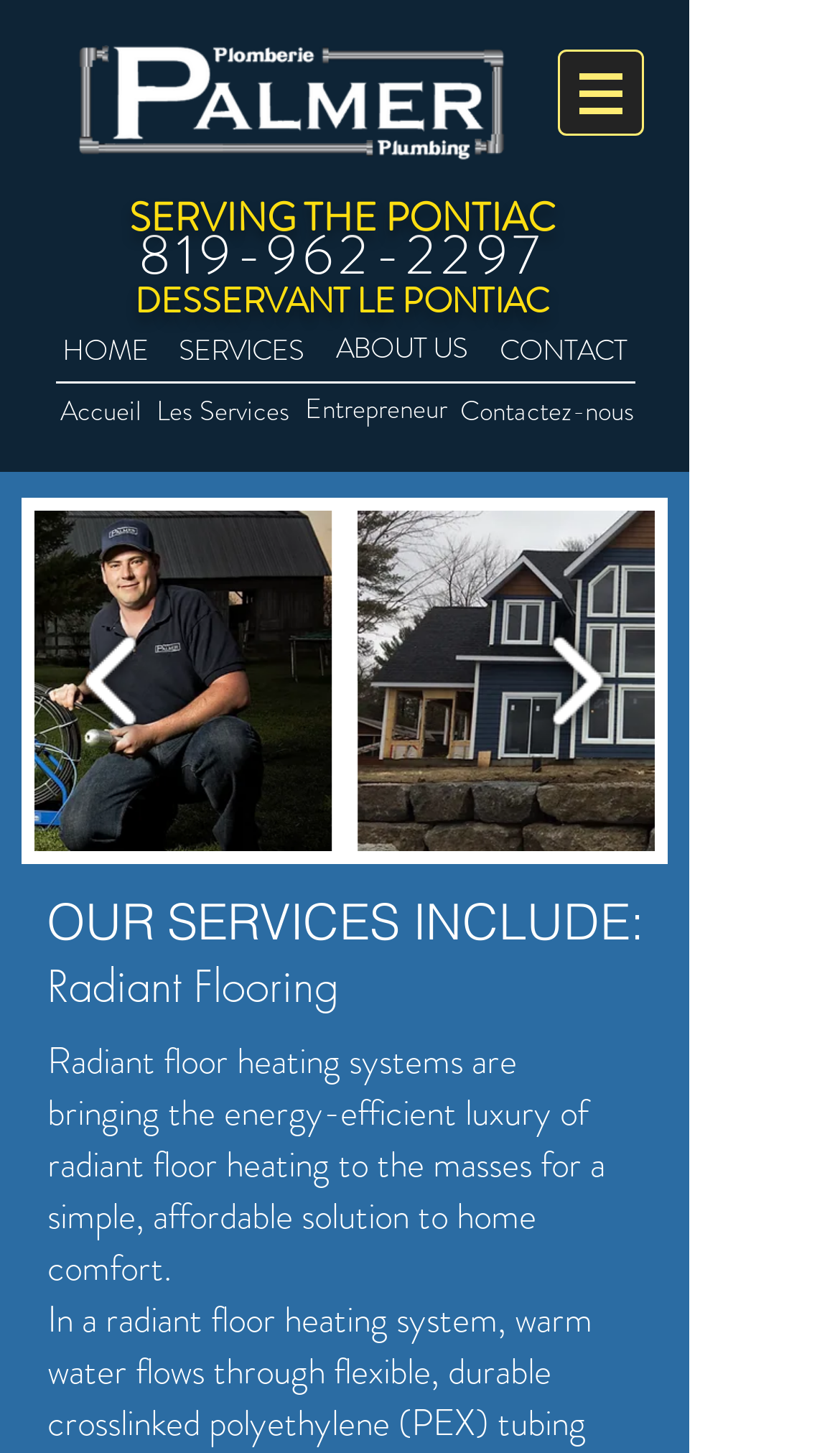What services does Palmer Plumbing offer?
Based on the screenshot, give a detailed explanation to answer the question.

I found the services by looking at the buttons and headings on the webpage, specifically the 'OUR SERVICES INCLUDE:' heading and the buttons with text 'New Build' and 'Radiant Flooring'.